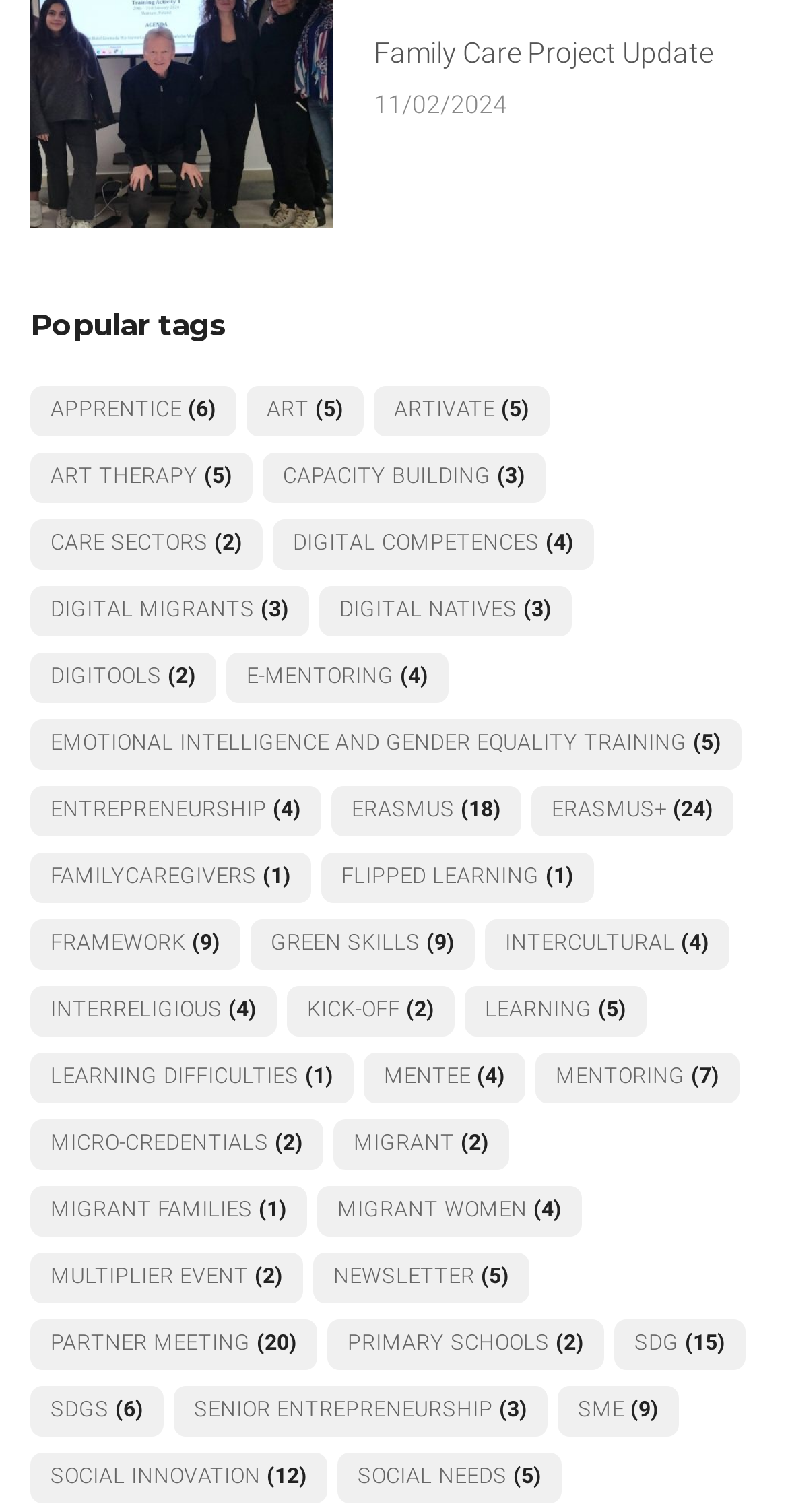Examine the screenshot and answer the question in as much detail as possible: How many items are related to 'Erasmus+'?

I found the link 'Erasmus+ (24 items)' under the 'Popular tags' heading, and it says there are 24 items related to 'Erasmus+'.